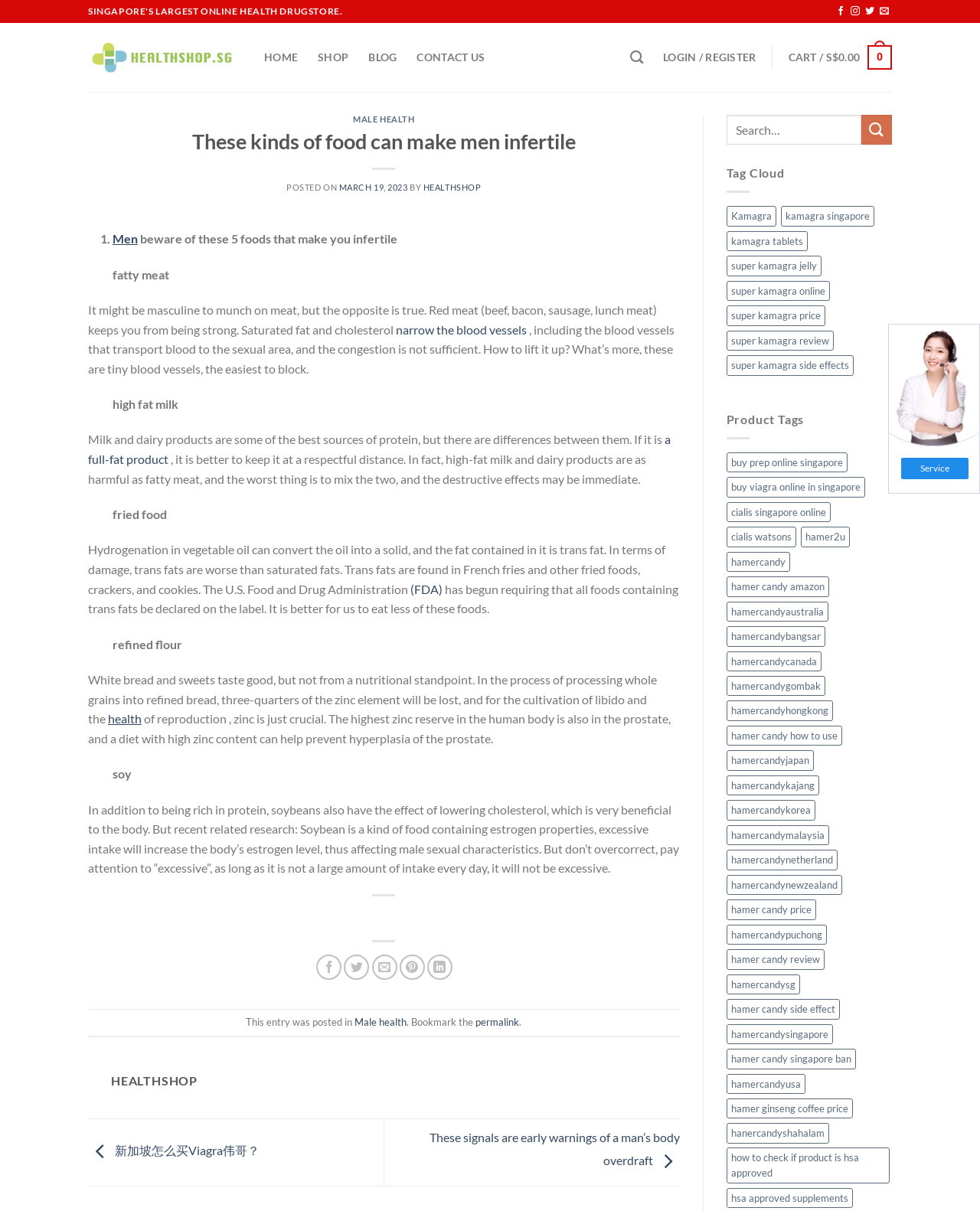What is the category of the article?
Provide a short answer using one word or a brief phrase based on the image.

MALE HEALTH